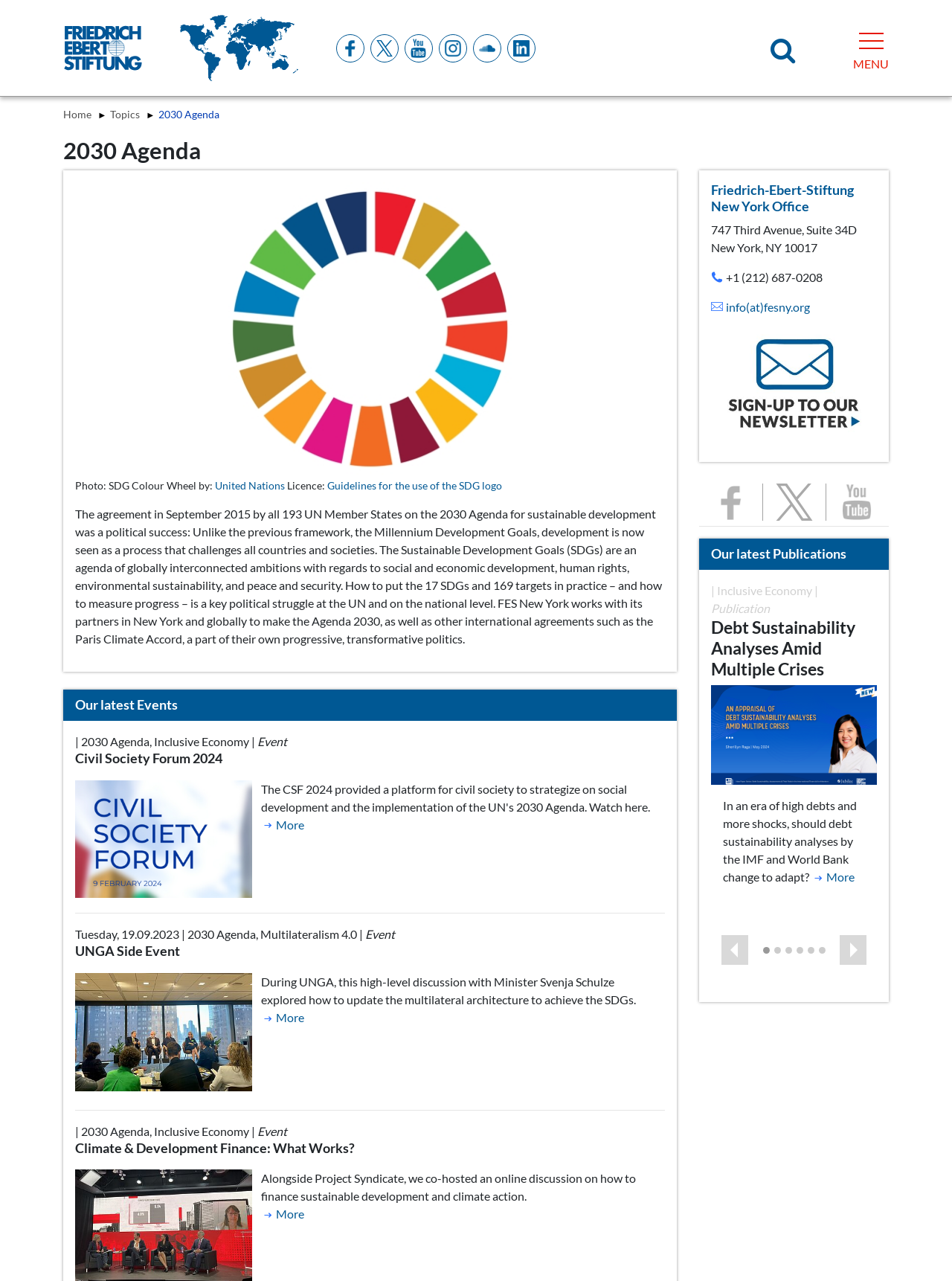What is the address of the Friedrich-Ebert-Stiftung New York Office?
Kindly offer a comprehensive and detailed response to the question.

I looked at the webpage and found the contact information section, which includes the address of the Friedrich-Ebert-Stiftung New York Office, which is '747 Third Avenue, Suite 34D, New York, NY 10017'.